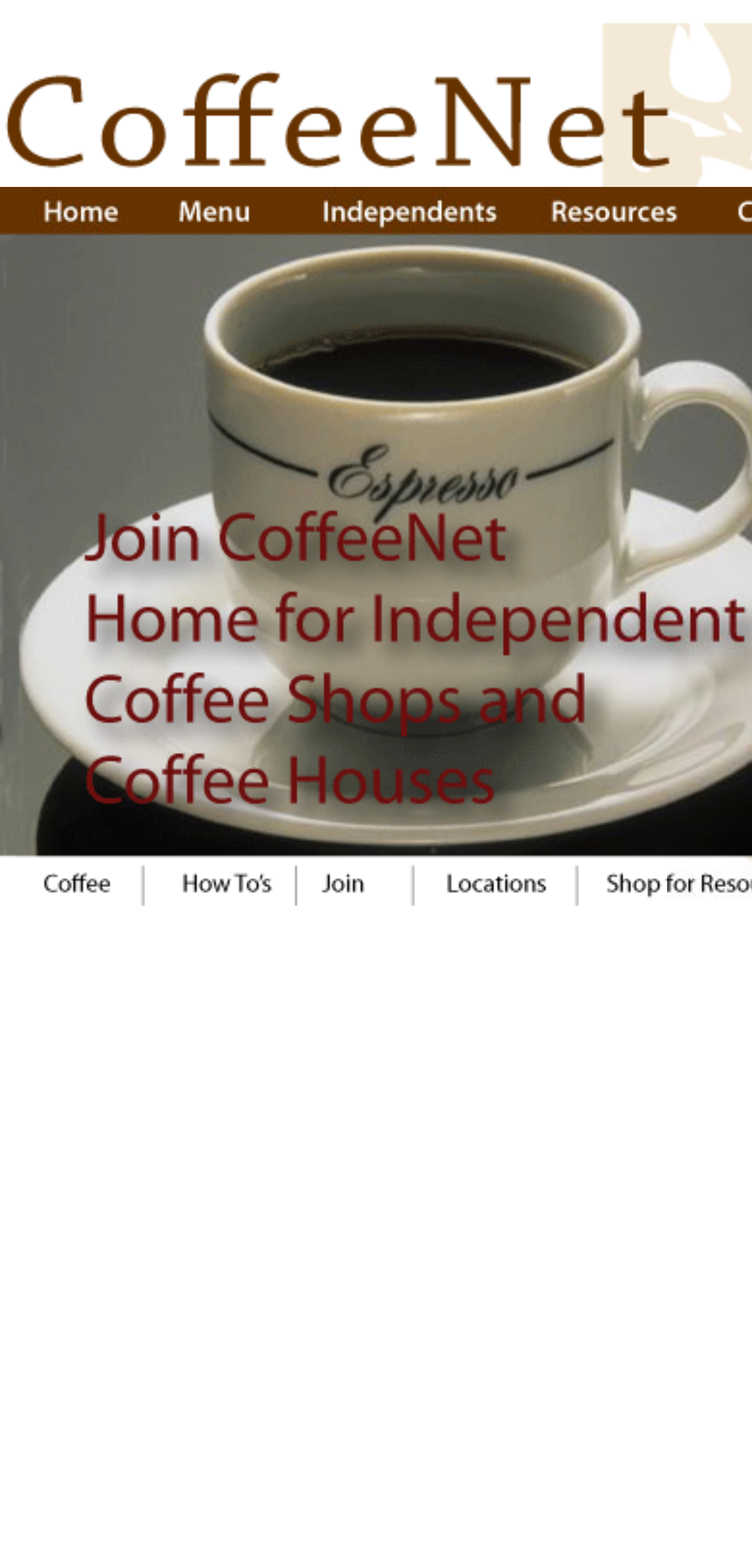Answer the following in one word or a short phrase: 
What is the width of the first cell in the second table?

About 19%